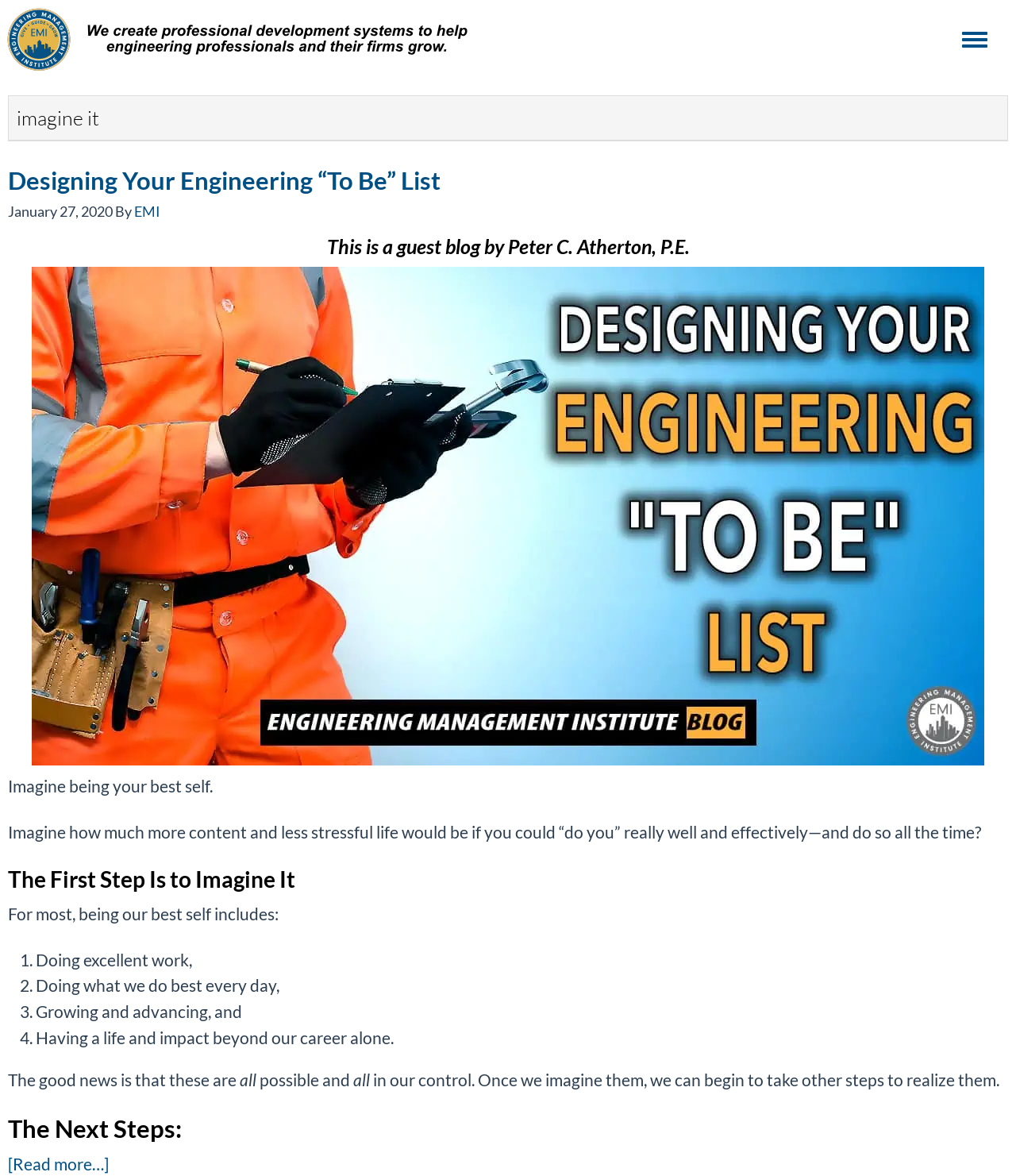Detail the features and information presented on the webpage.

The webpage is an archive page for "imagine it" articles on the Engineering Management Institute website. At the top, there are three "Skip to" links, allowing users to navigate to primary navigation, main content, or primary sidebar. Below these links, the Engineering Management Institute logo is displayed.

The main content area is divided into sections, each with a clear heading. The first section is titled "Designing Your Engineering “To Be” List" and features a link to the article, a timestamp indicating it was published on January 27, 2020, and the author's name, "EMI". Below this, there is an image related to the article, followed by a brief introduction to the topic.

The article is divided into several sections, each with its own heading. The first section, "The First Step Is to Imagine It", discusses the importance of imagining one's best self. This is followed by a list of four points, each describing an aspect of being one's best self, including doing excellent work, doing what one does best every day, growing and advancing, and having a life and impact beyond one's career.

The next section, "The Next Steps:", provides a conclusion to the article and invites readers to continue reading by clicking on the "[Read more…]" link. Throughout the article, there are several static text elements, including paragraphs and list markers, which provide additional context and structure to the content.